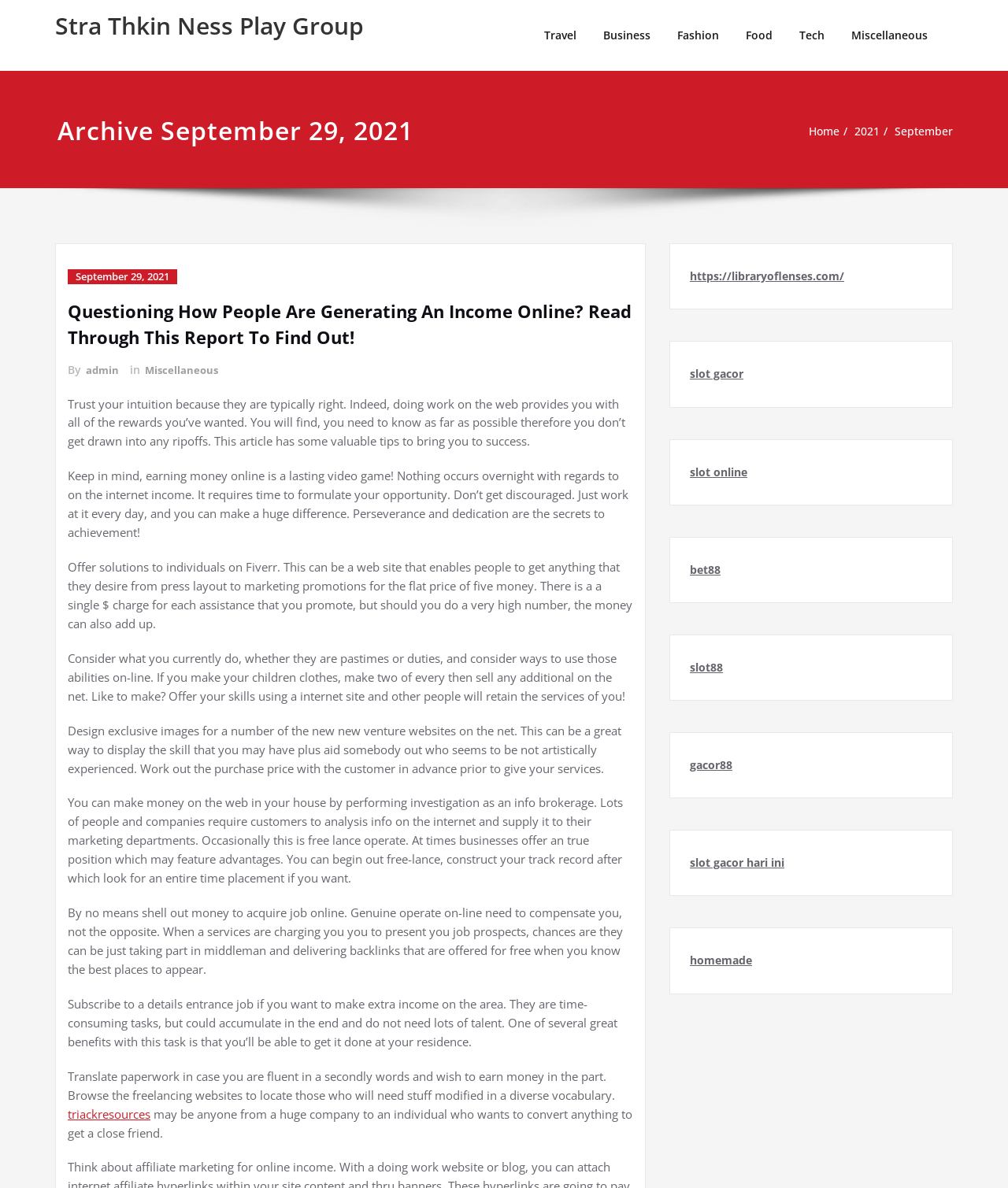Can you find the bounding box coordinates for the element that needs to be clicked to execute this instruction: "Visit the 'Miscellaneous' category"? The coordinates should be given as four float numbers between 0 and 1, i.e., [left, top, right, bottom].

[0.144, 0.304, 0.221, 0.318]